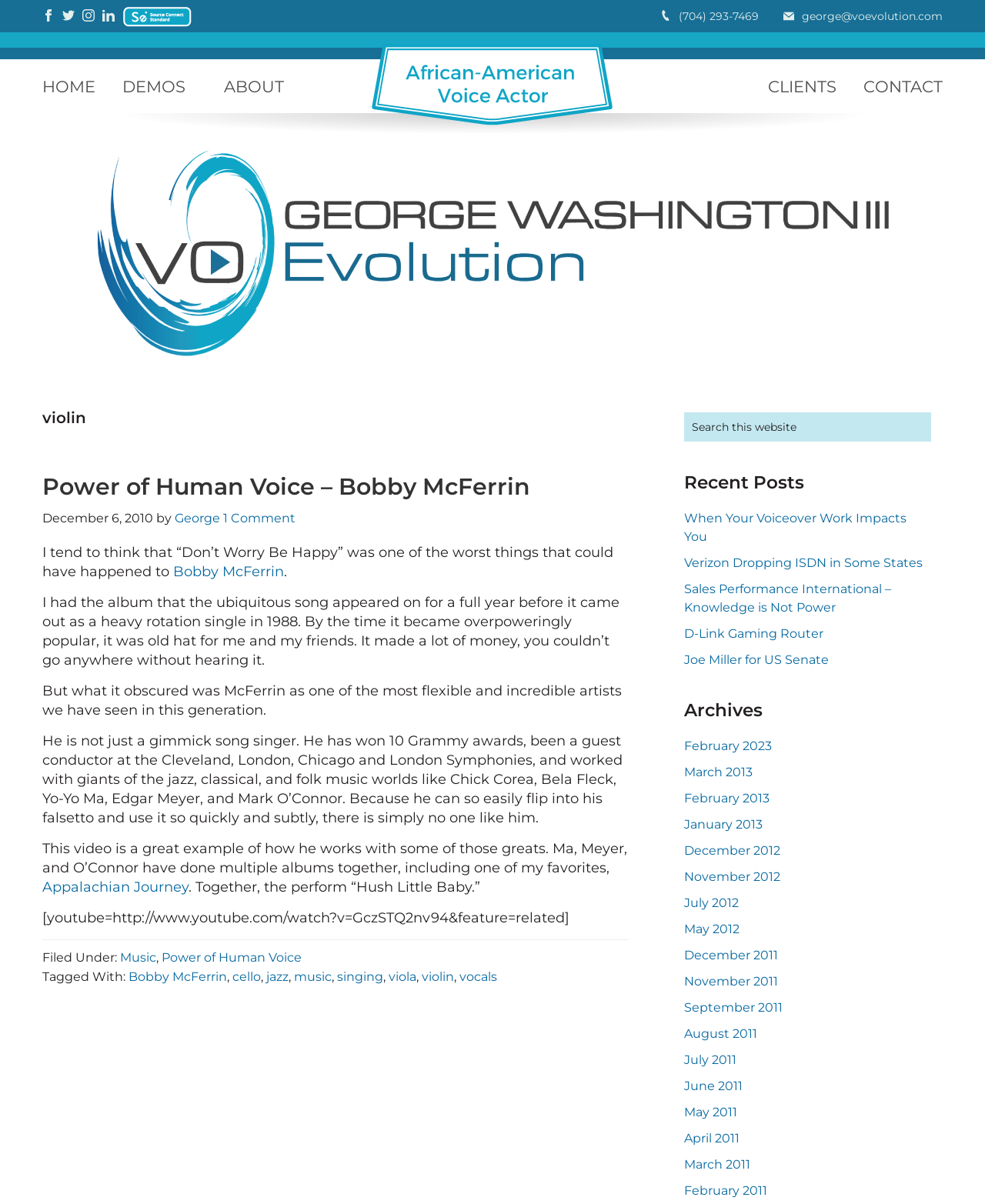Pinpoint the bounding box coordinates of the clickable element needed to complete the instruction: "View the recent post 'When Your Voiceover Work Impacts You'". The coordinates should be provided as four float numbers between 0 and 1: [left, top, right, bottom].

[0.695, 0.424, 0.92, 0.452]